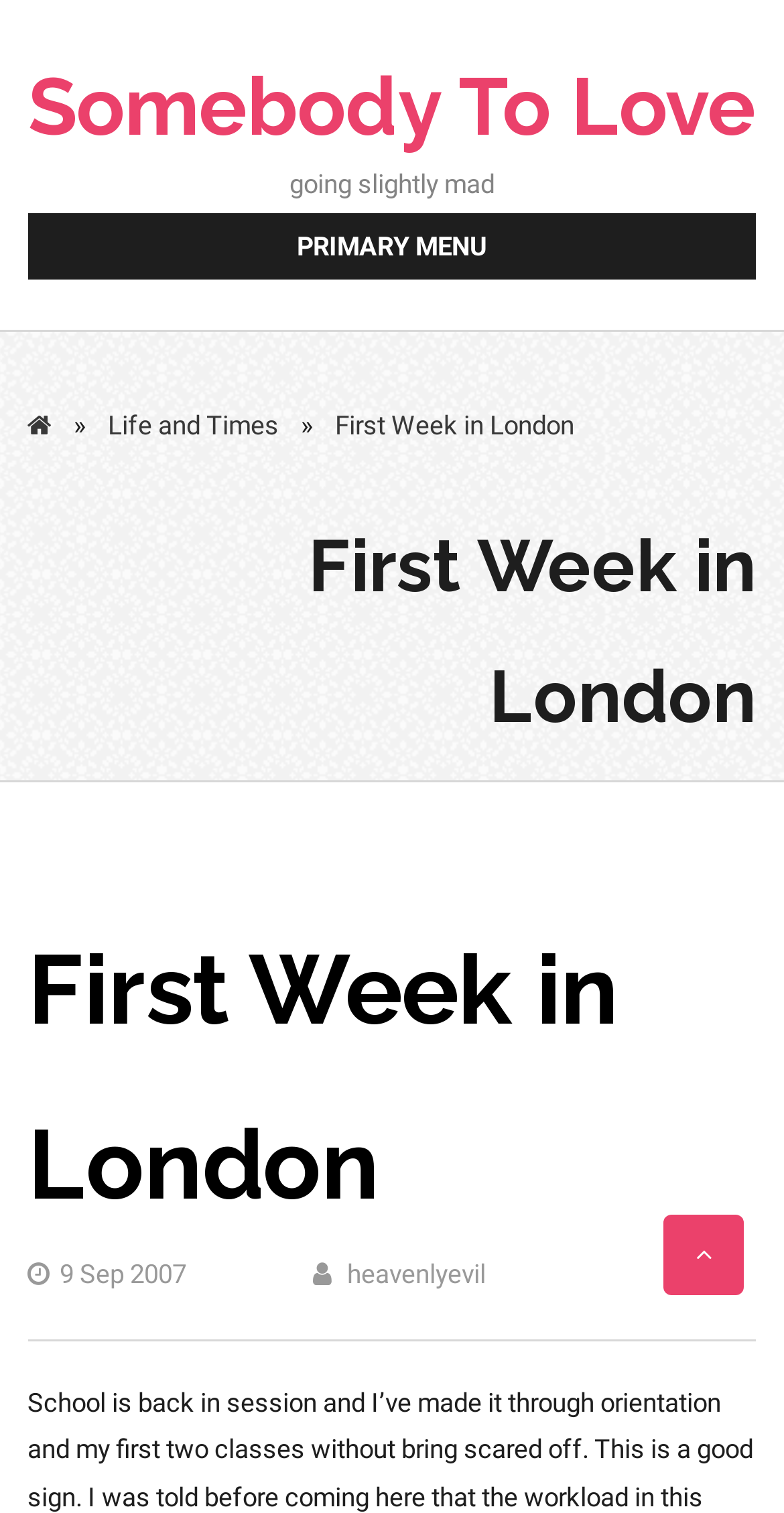How many links are in the primary menu?
Based on the screenshot, give a detailed explanation to answer the question.

I counted the number of link elements that are children of the button element with the text 'PRIMARY MENU'. There are three link elements, so I concluded that there are three links in the primary menu.